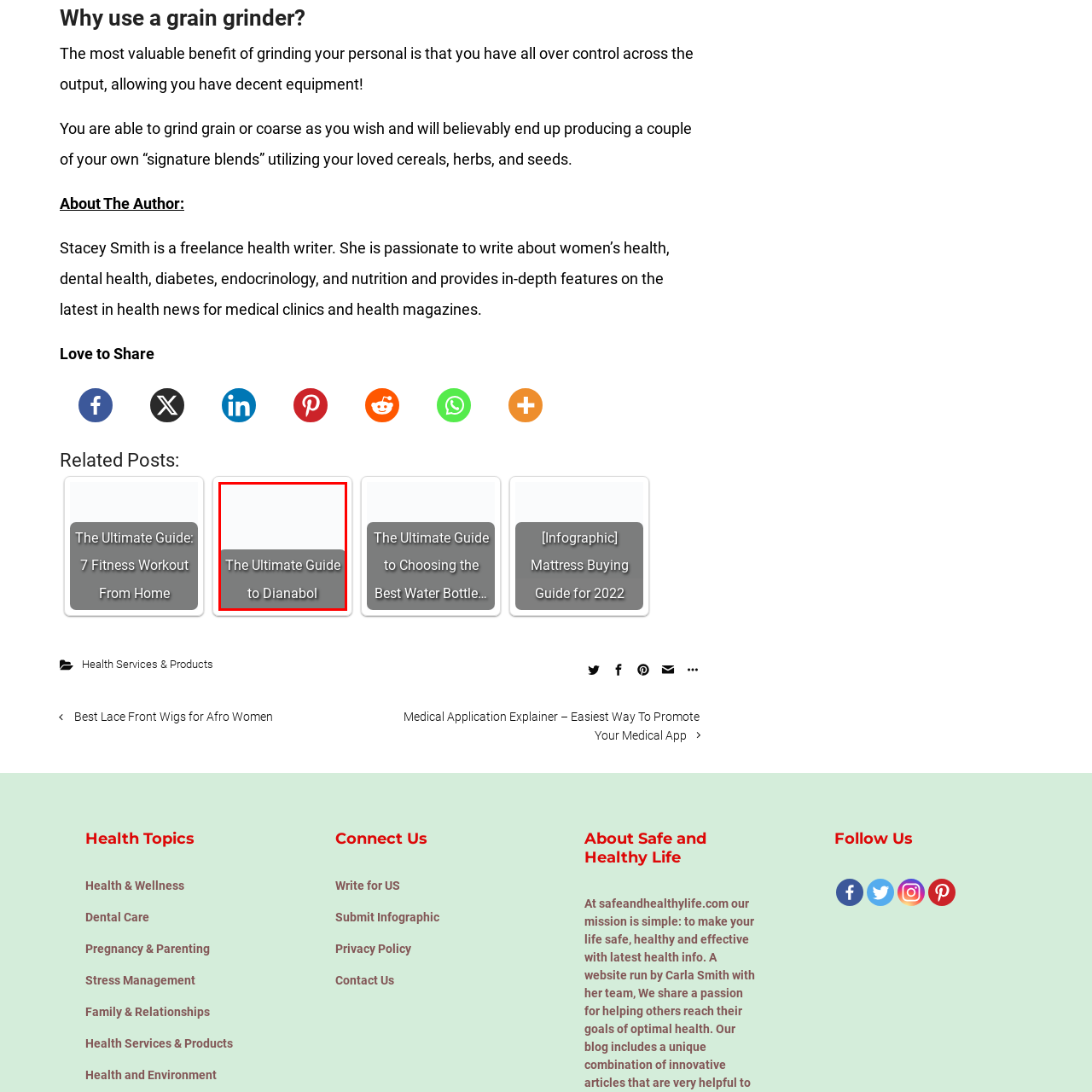Offer a detailed explanation of the image encased within the red boundary.

This image serves as a visually appealing button labeled "The Ultimate Guide to Dianabol." The design features a clean, gray background that highlights the title in a readable white font, making it simple and effective for users navigating the webpage. This button likely links to a detailed article or resource regarding Dianabol, a well-known anabolic steroid, providing essential information for those interested in bodybuilding, fitness, or performance-enhancing substances. Positioned amid a section of related posts, this image aims to attract readers looking for comprehensive insights into Dianabol and its uses.